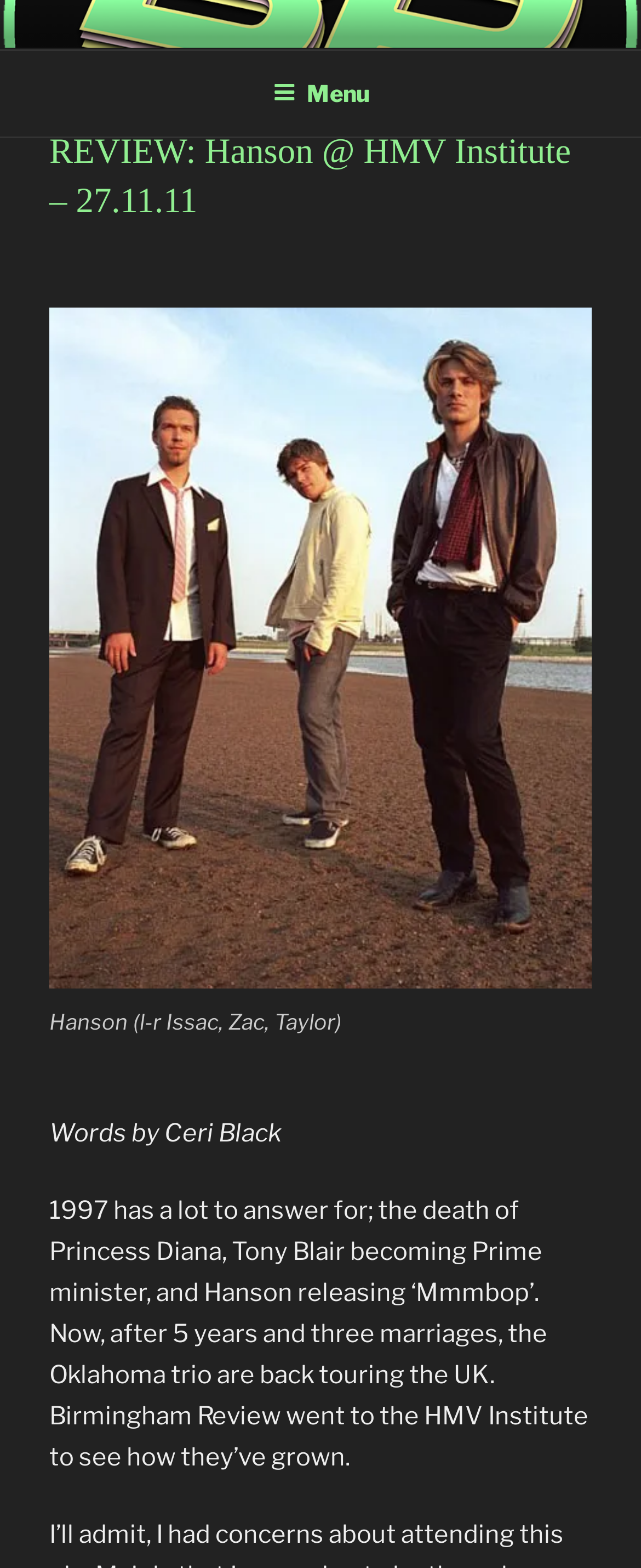Who is the author of the article?
Using the image as a reference, answer the question in detail.

The author of the article is mentioned in the text 'Words by Ceri Black' which appears at the top of the article, indicating that Ceri Black is the author of the article.